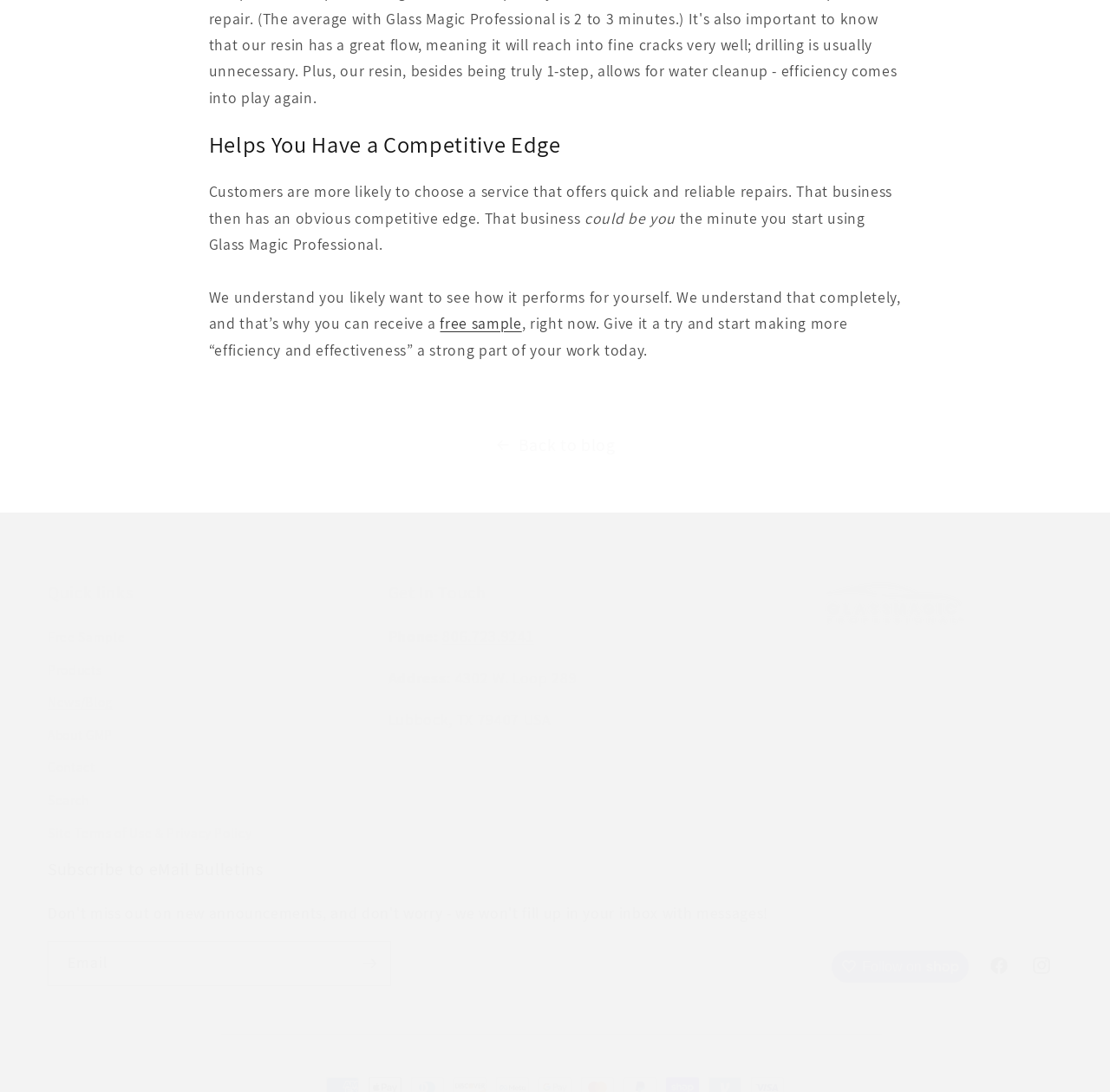How can I stay updated with the company's news?
Look at the screenshot and give a one-word or phrase answer.

Subscribe to eMail Bulletins